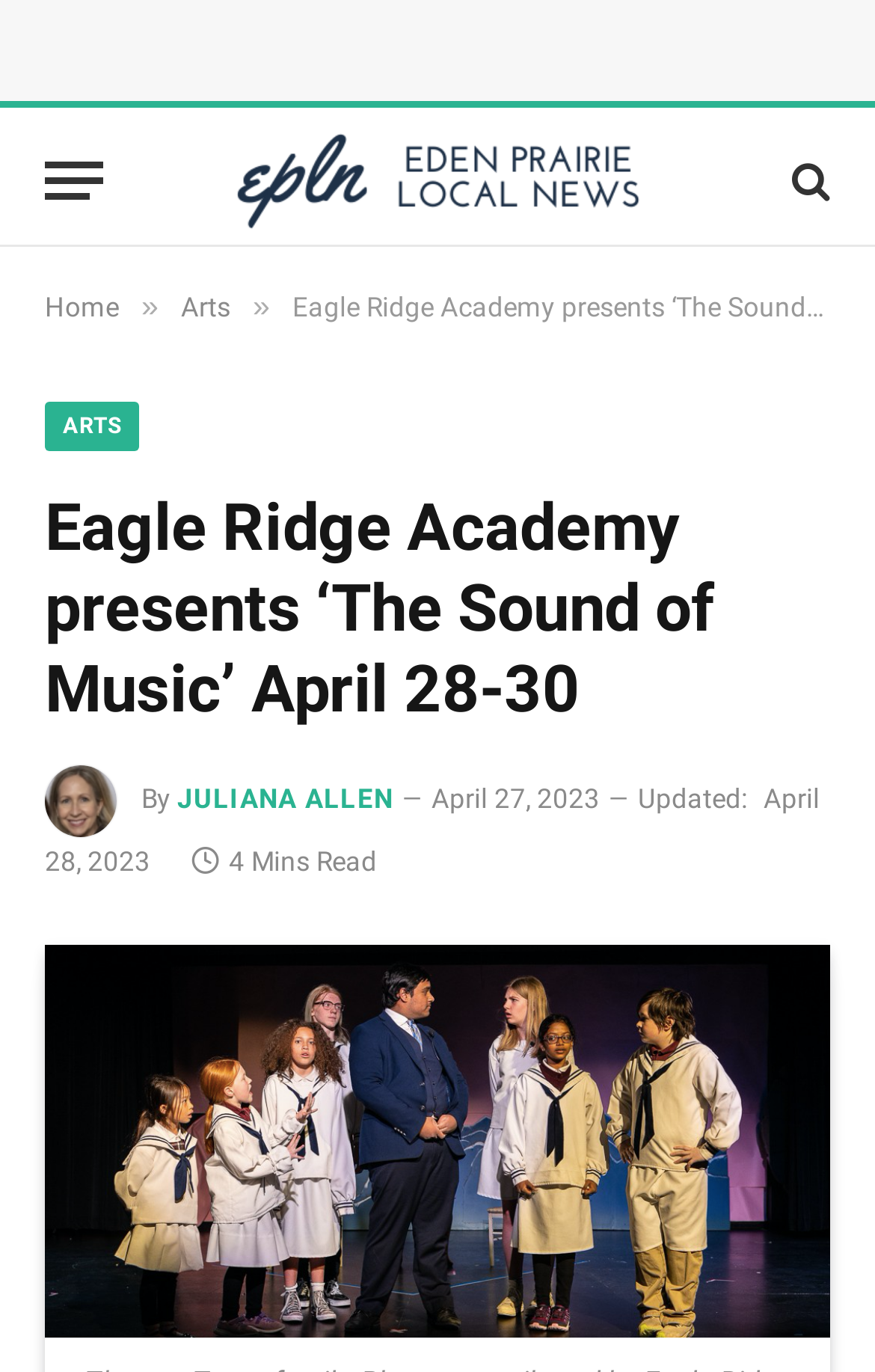Please answer the following question using a single word or phrase: Who is the author of the article?

Juliana Allen